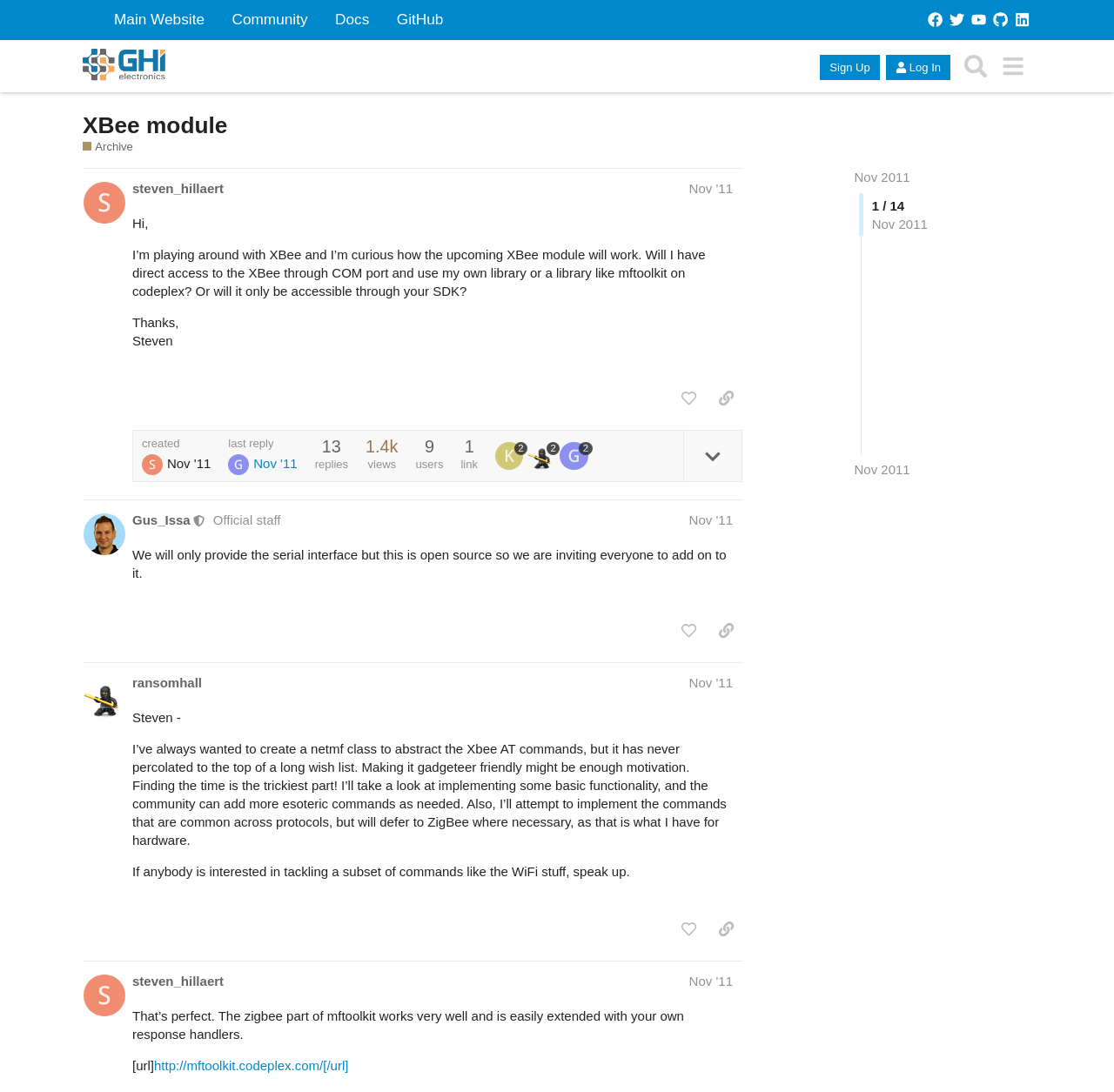Please answer the following question using a single word or phrase: 
How many replies are there in the first post?

13